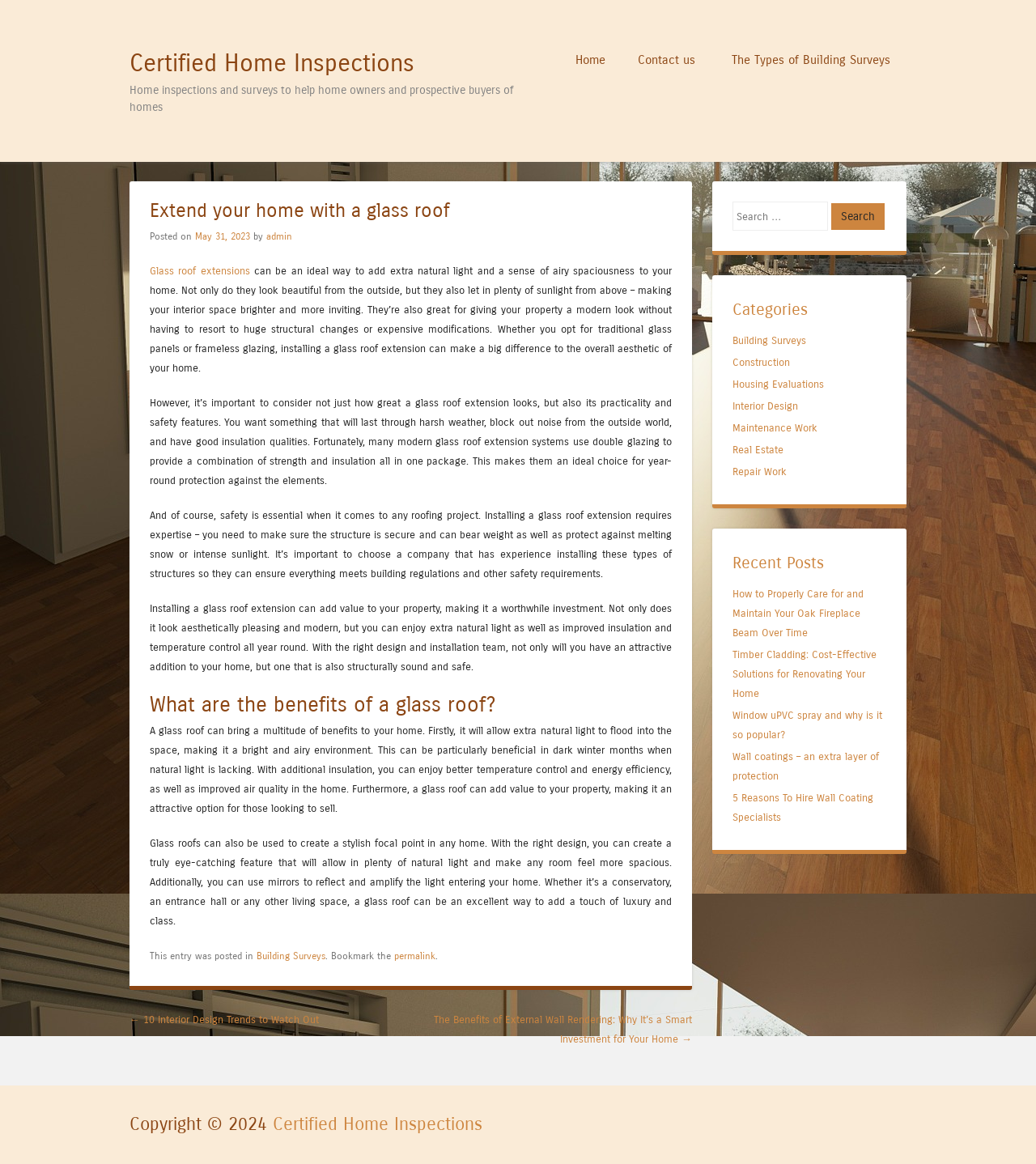Find the bounding box coordinates corresponding to the UI element with the description: "parent_node: Search name="s" placeholder="Search …"". The coordinates should be formatted as [left, top, right, bottom], with values as floats between 0 and 1.

[0.707, 0.173, 0.799, 0.198]